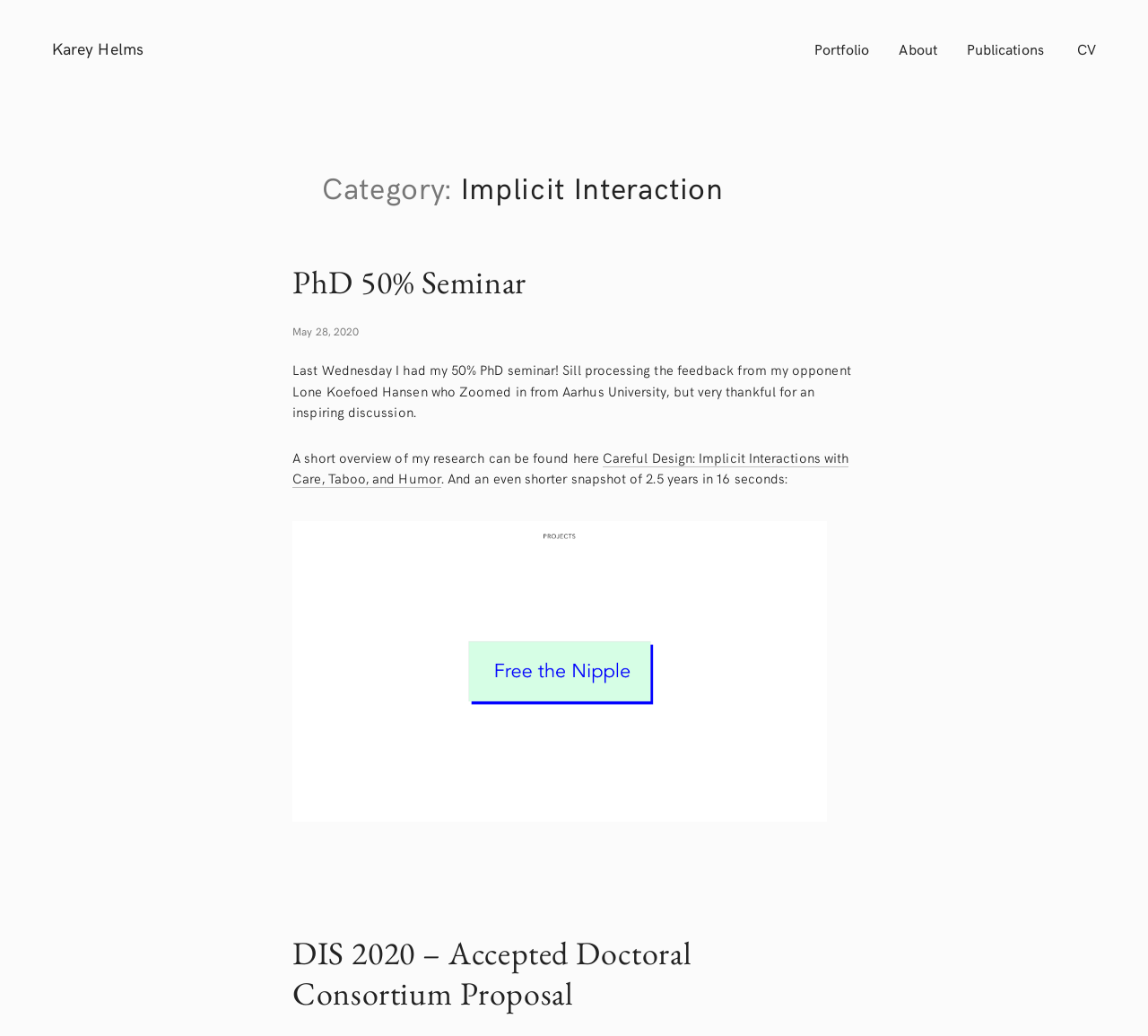Determine the bounding box coordinates of the element that should be clicked to execute the following command: "check Careful Design: Implicit Interactions with Care, Taboo, and Humor".

[0.255, 0.432, 0.739, 0.471]